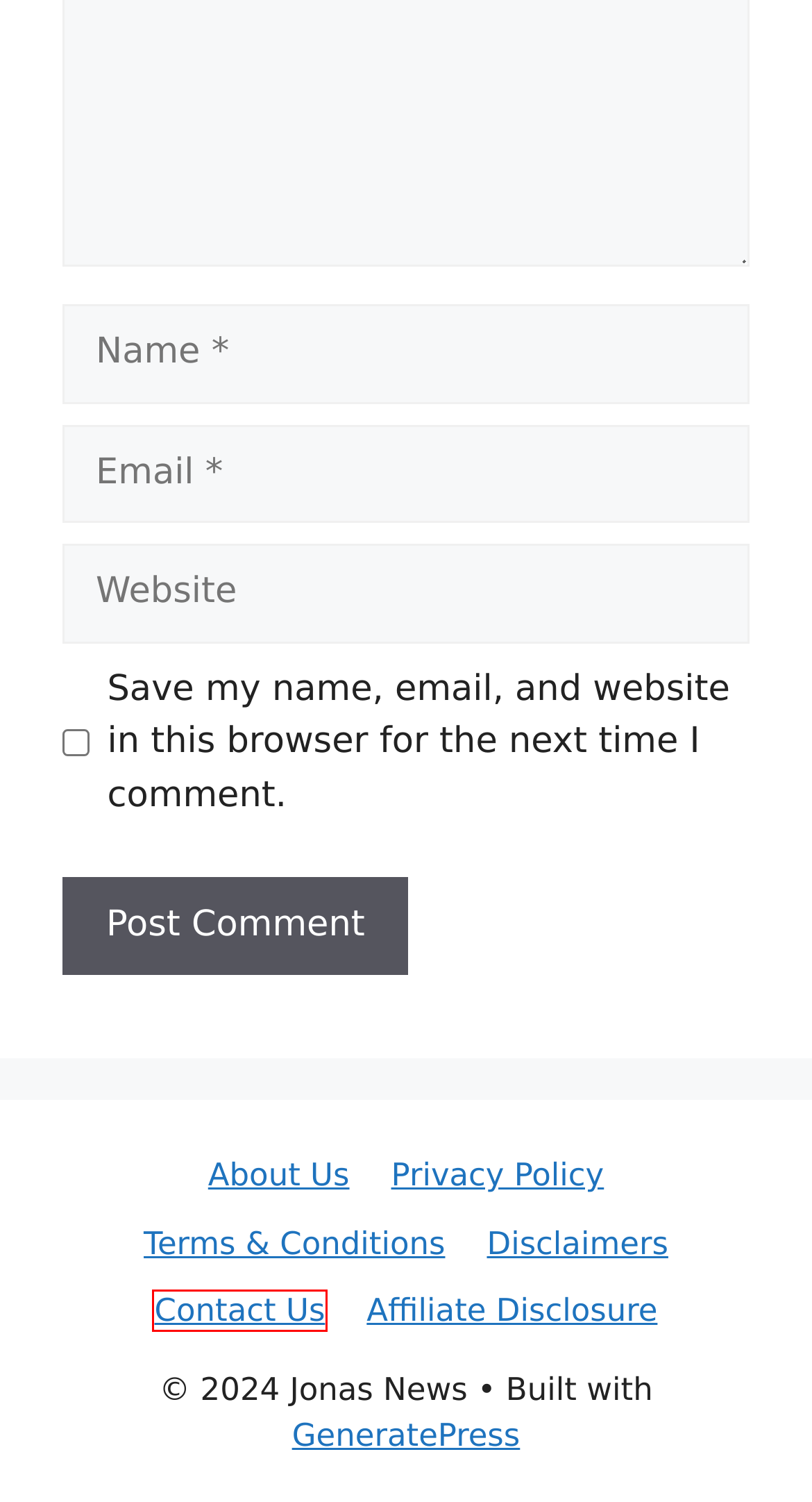Review the screenshot of a webpage containing a red bounding box around an element. Select the description that best matches the new webpage after clicking the highlighted element. The options are:
A. Terms & Conditions - Jonas News
B. How do I lose fat staying in hostel?Fat loss
C. Contact Us - Jonas News
D. Disclaimers - Jonas News
E. Achieve Your Ideal Weight with a 30 Day Weight Loss Plan
F. Affiliate Disclosure
G. Jonas News - jonasnews.com
H. Privacy Policy - Jonas News

C